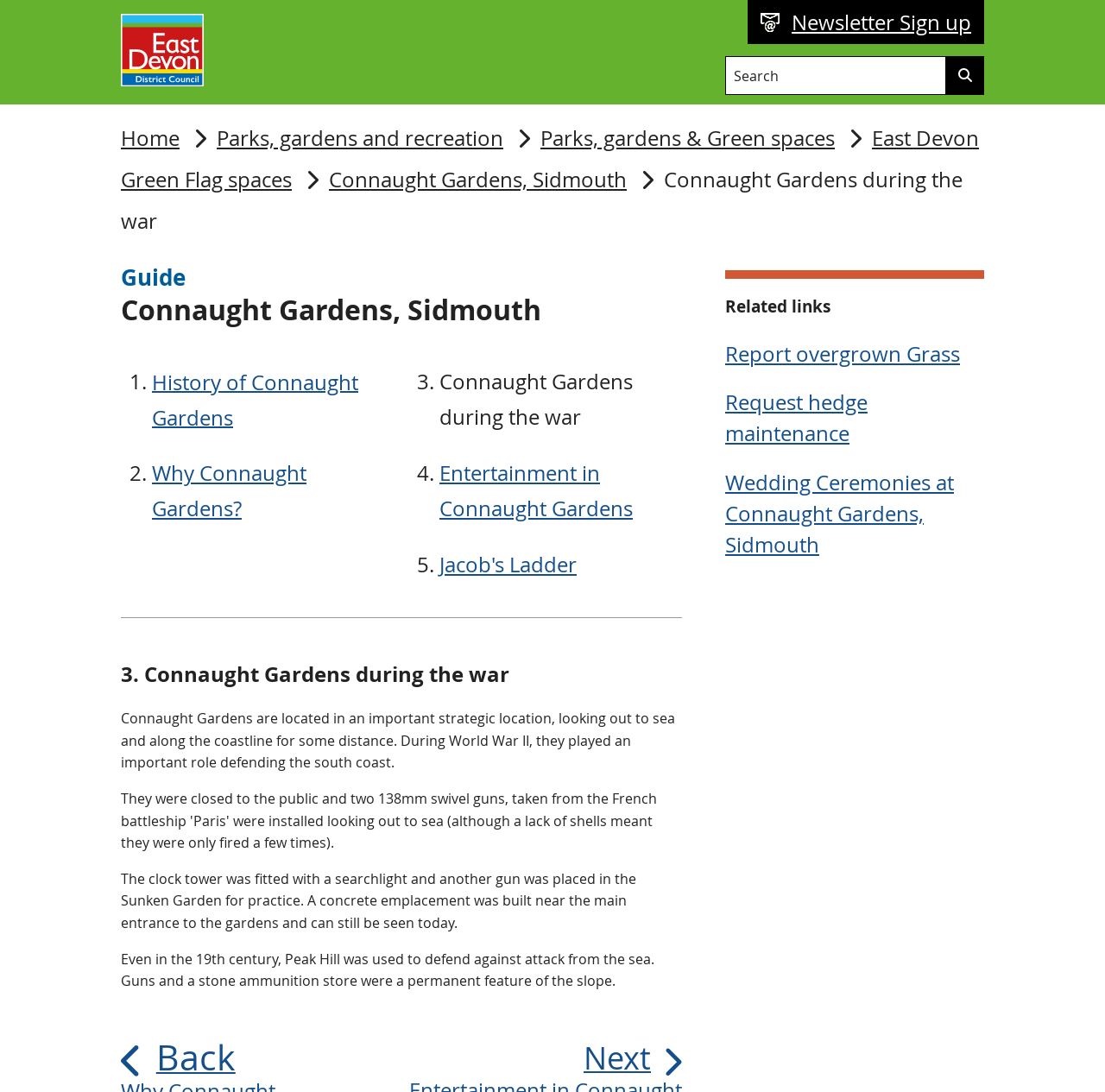Please identify the bounding box coordinates of where to click in order to follow the instruction: "Read about History of Connaught Gardens".

[0.138, 0.332, 0.324, 0.401]